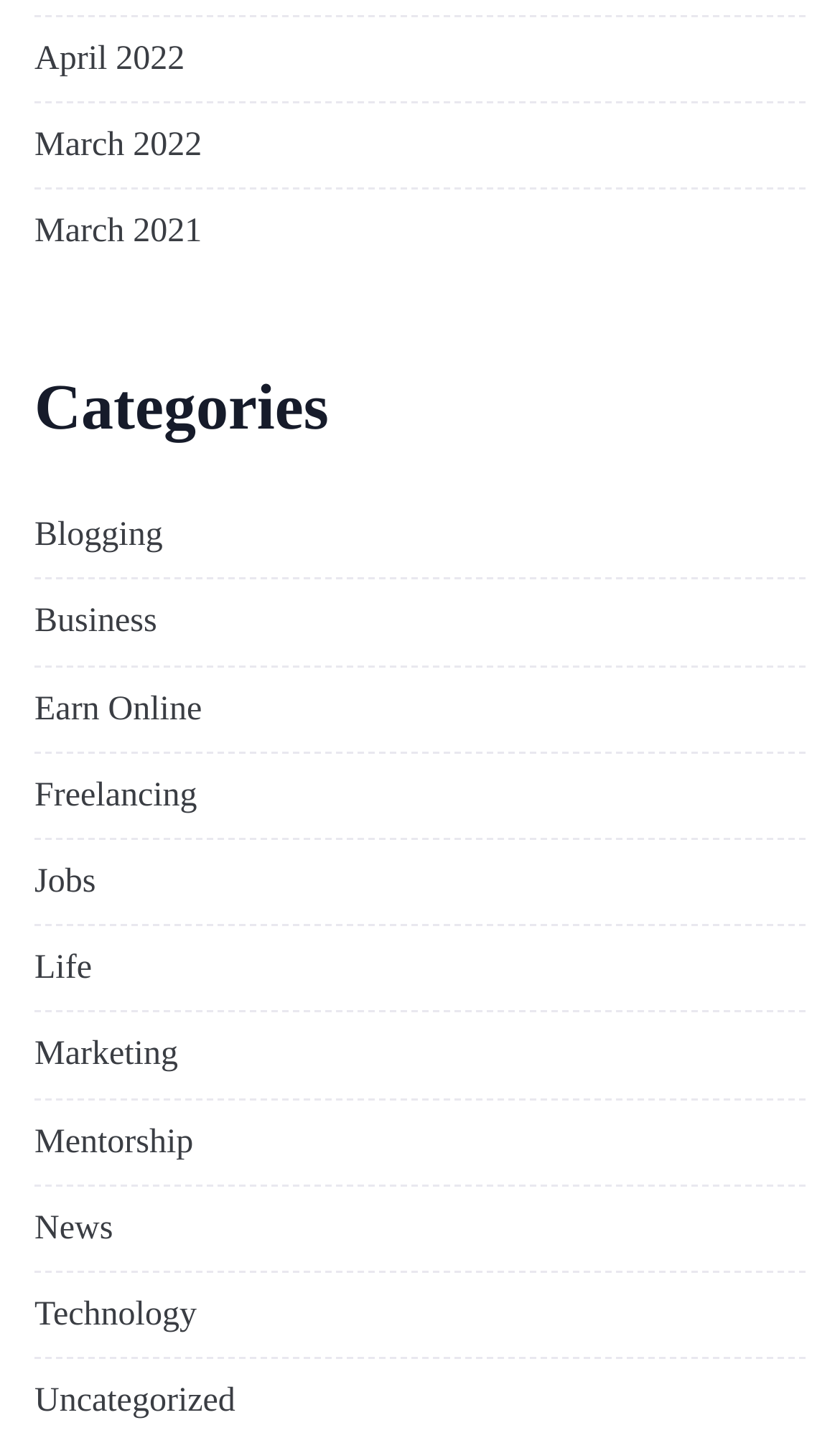Find the bounding box coordinates of the clickable element required to execute the following instruction: "learn about technology". Provide the coordinates as four float numbers between 0 and 1, i.e., [left, top, right, bottom].

[0.041, 0.897, 0.234, 0.926]